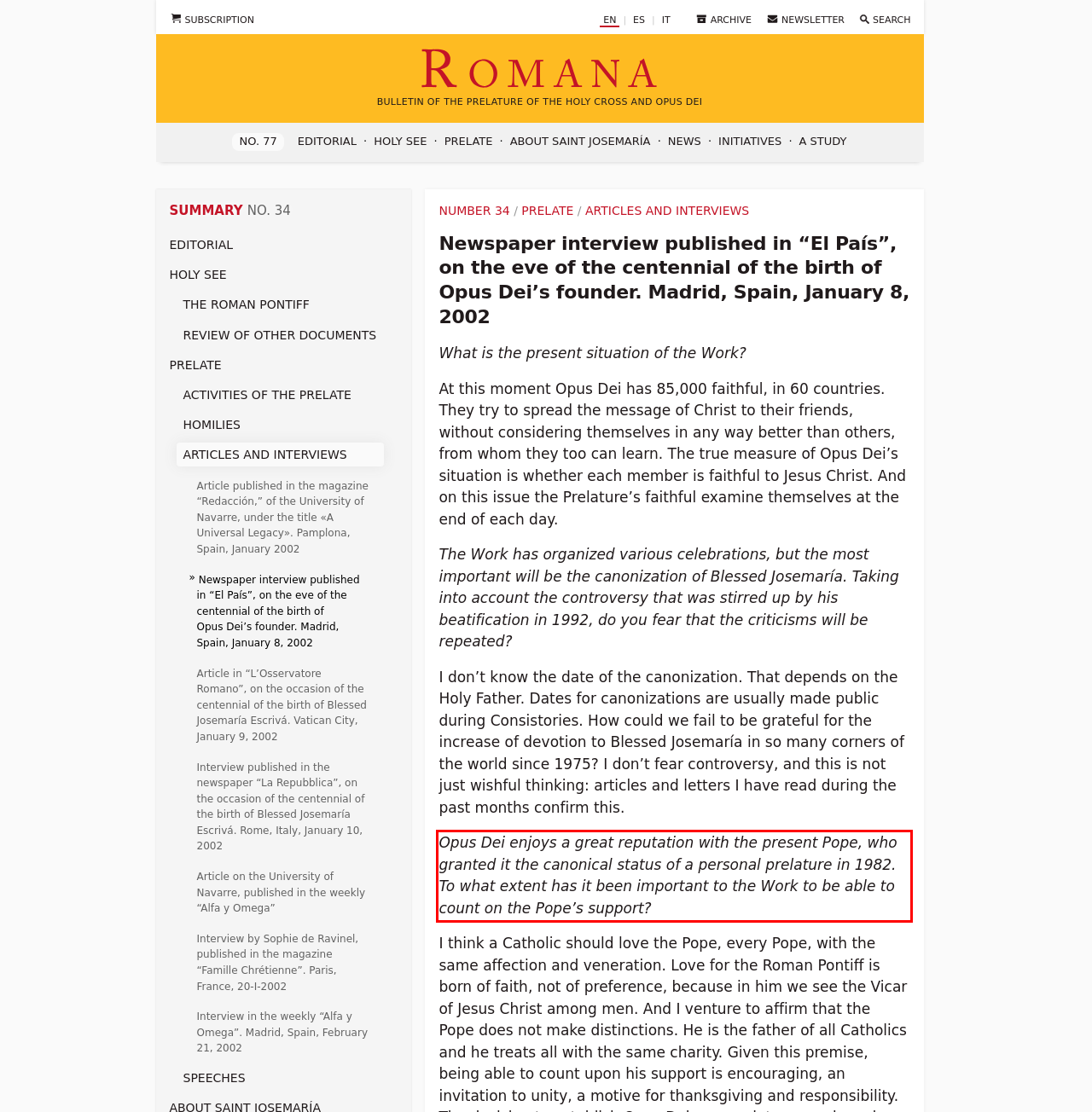Within the provided webpage screenshot, find the red rectangle bounding box and perform OCR to obtain the text content.

Opus Dei enjoys a great reputation with the present Pope, who granted it the canonical status of a personal prelature in 1982. To what extent has it been important to the Work to be able to count on the Pope’s support?